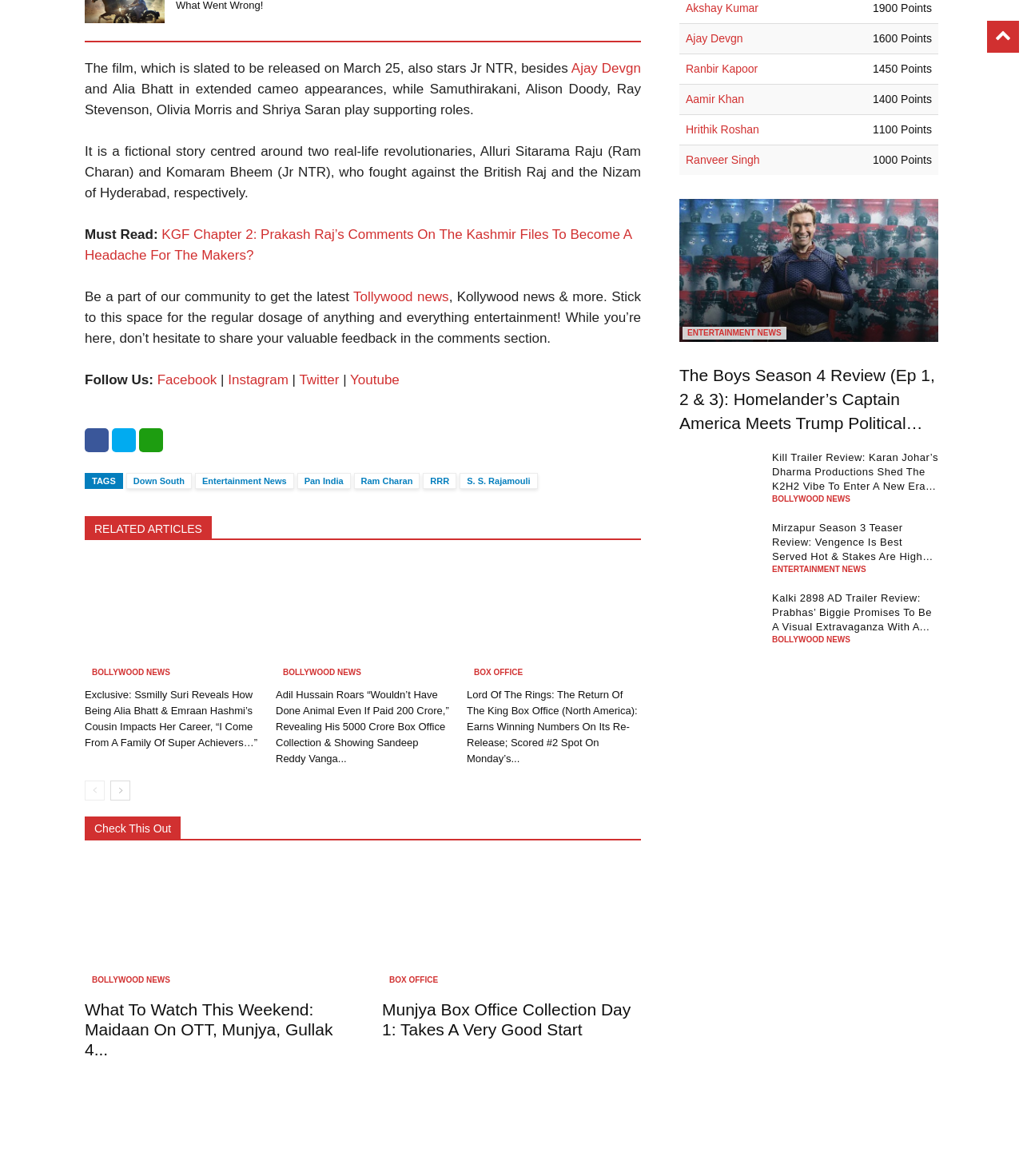Determine the bounding box coordinates of the region that needs to be clicked to achieve the task: "Click on the link to read about RRR".

[0.083, 0.402, 0.446, 0.416]